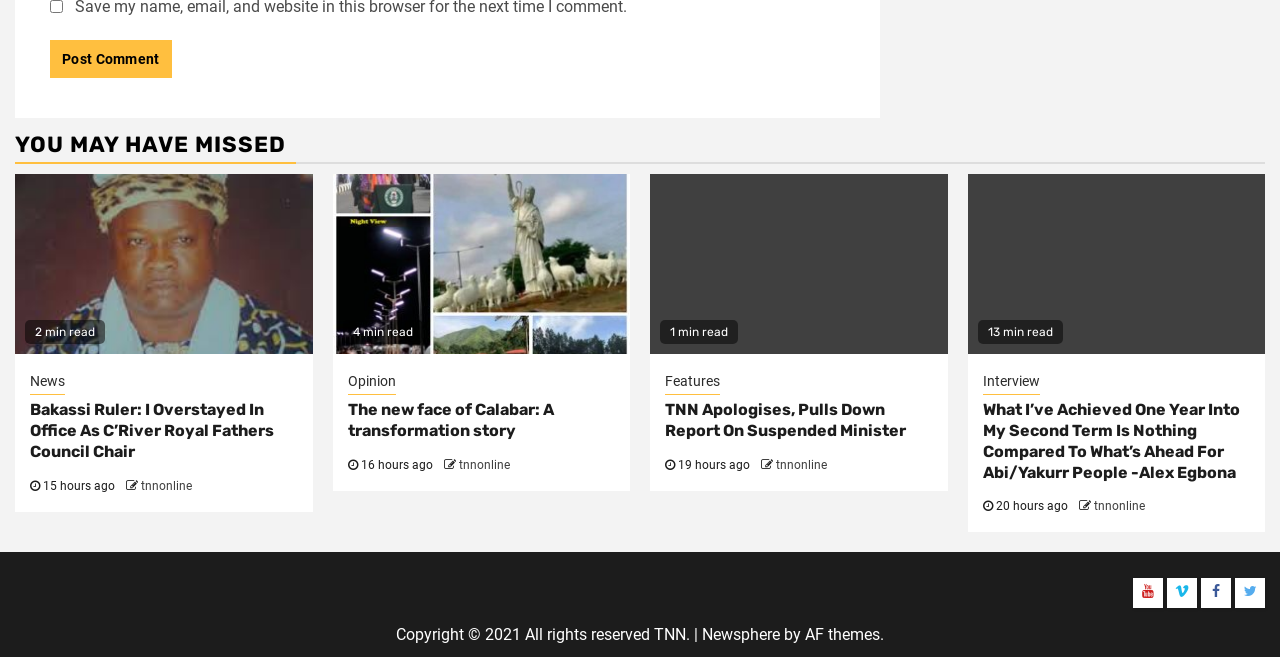For the given element description name="submit" value="Post Comment", determine the bounding box coordinates of the UI element. The coordinates should follow the format (top-left x, top-left y, bottom-right x, bottom-right y) and be within the range of 0 to 1.

[0.039, 0.061, 0.134, 0.119]